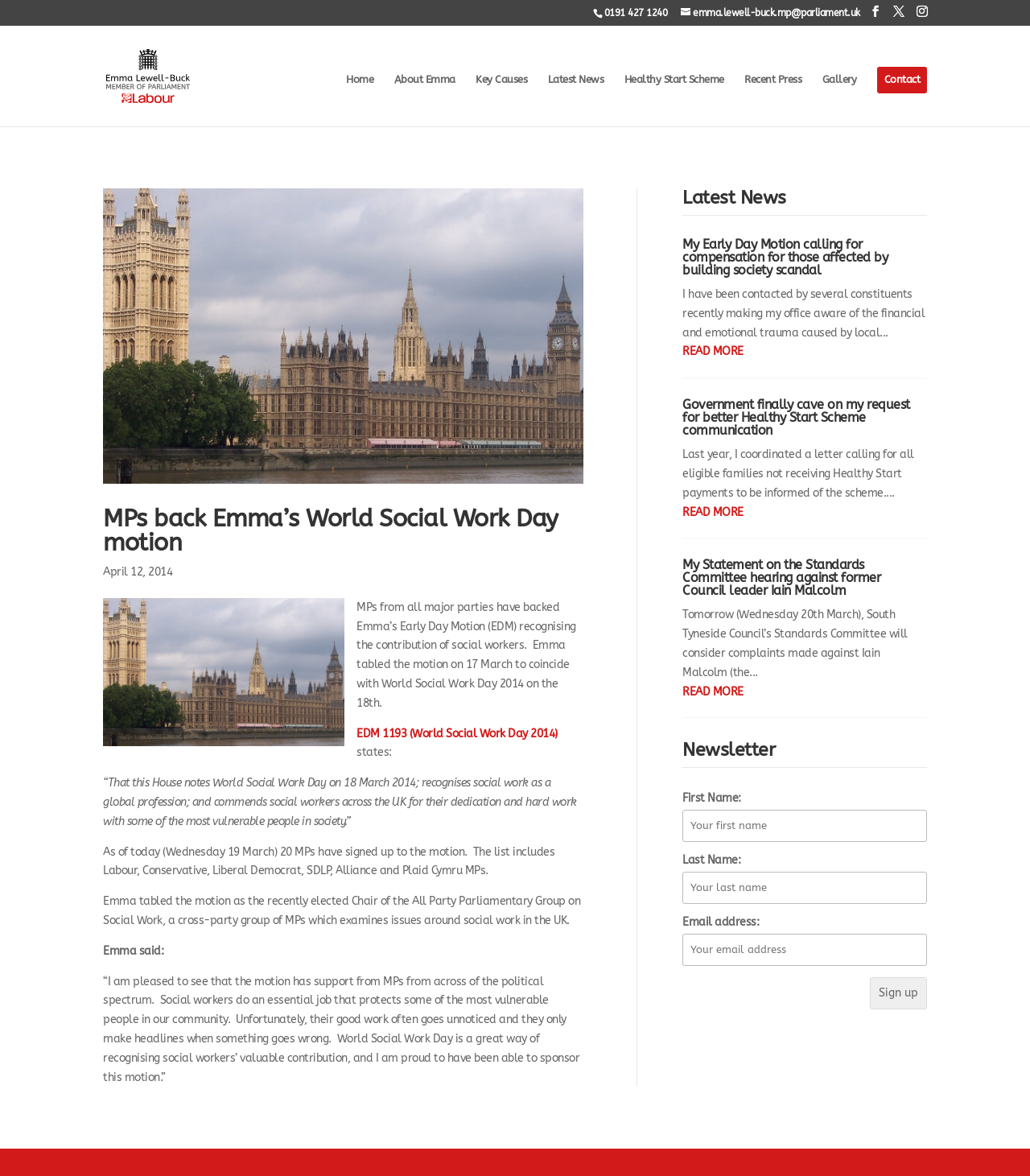Specify the bounding box coordinates of the area that needs to be clicked to achieve the following instruction: "View Emma Lewell-Buck's homepage".

[0.661, 0.006, 0.835, 0.016]